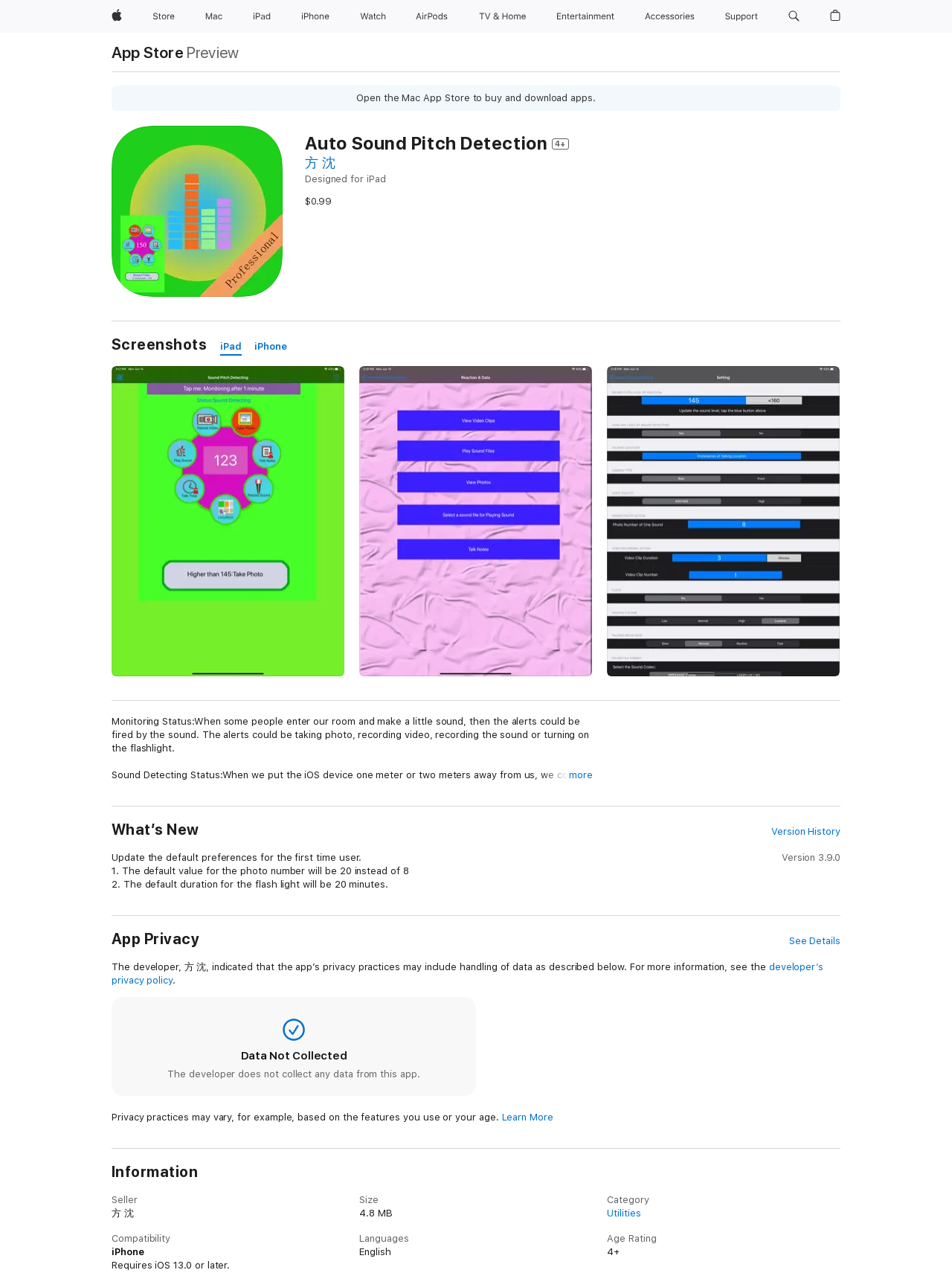Identify the bounding box coordinates of the region that should be clicked to execute the following instruction: "Open the Mac App Store".

[0.117, 0.035, 0.193, 0.047]